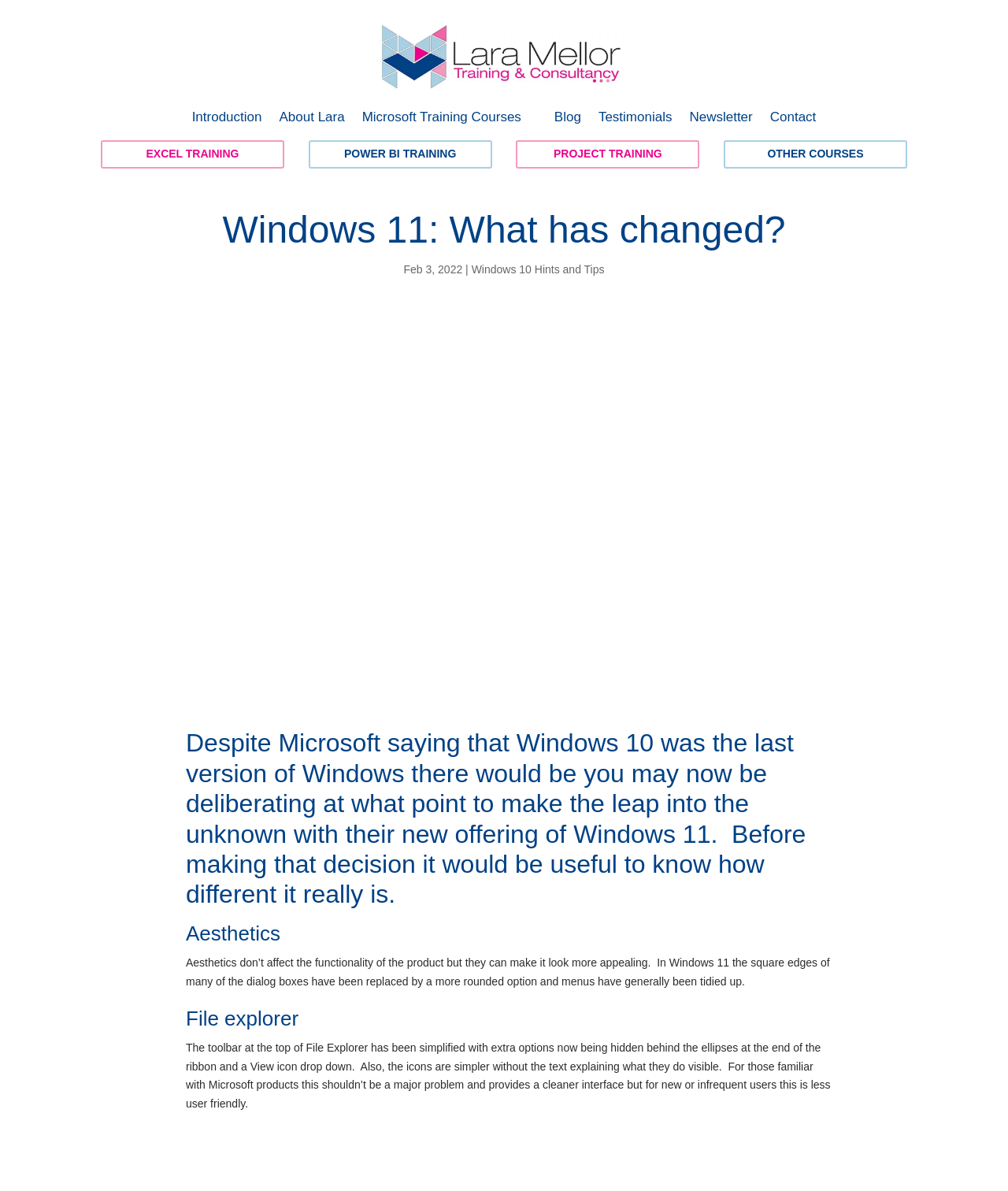What is the purpose of the blog post?
Give a thorough and detailed response to the question.

I inferred the purpose of the blog post by reading the heading elements and static text elements, which suggest that the post is intended to inform readers about the changes in Windows 11, specifically in terms of aesthetics and functionality.